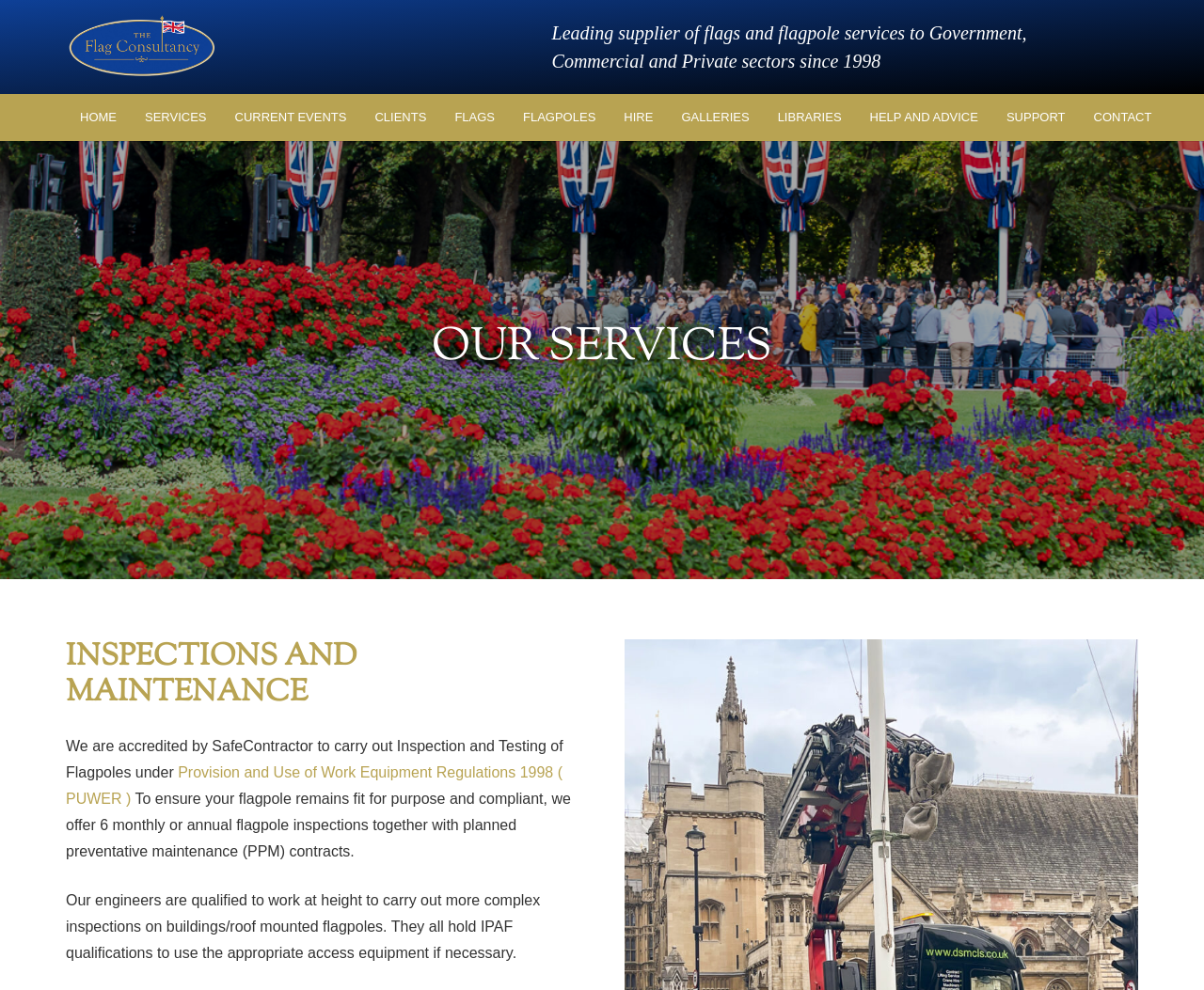How often can flagpole inspections be conducted?
Please give a detailed and thorough answer to the question, covering all relevant points.

According to the webpage, the company offers 6 monthly or annual flagpole inspections together with planned preventative maintenance (PPM) contracts, as stated in the StaticText element with OCR text 'To ensure your flagpole remains fit for purpose and compliant, we offer 6 monthly or annual flagpole inspections together with planned preventative maintenance (PPM) contracts.'.